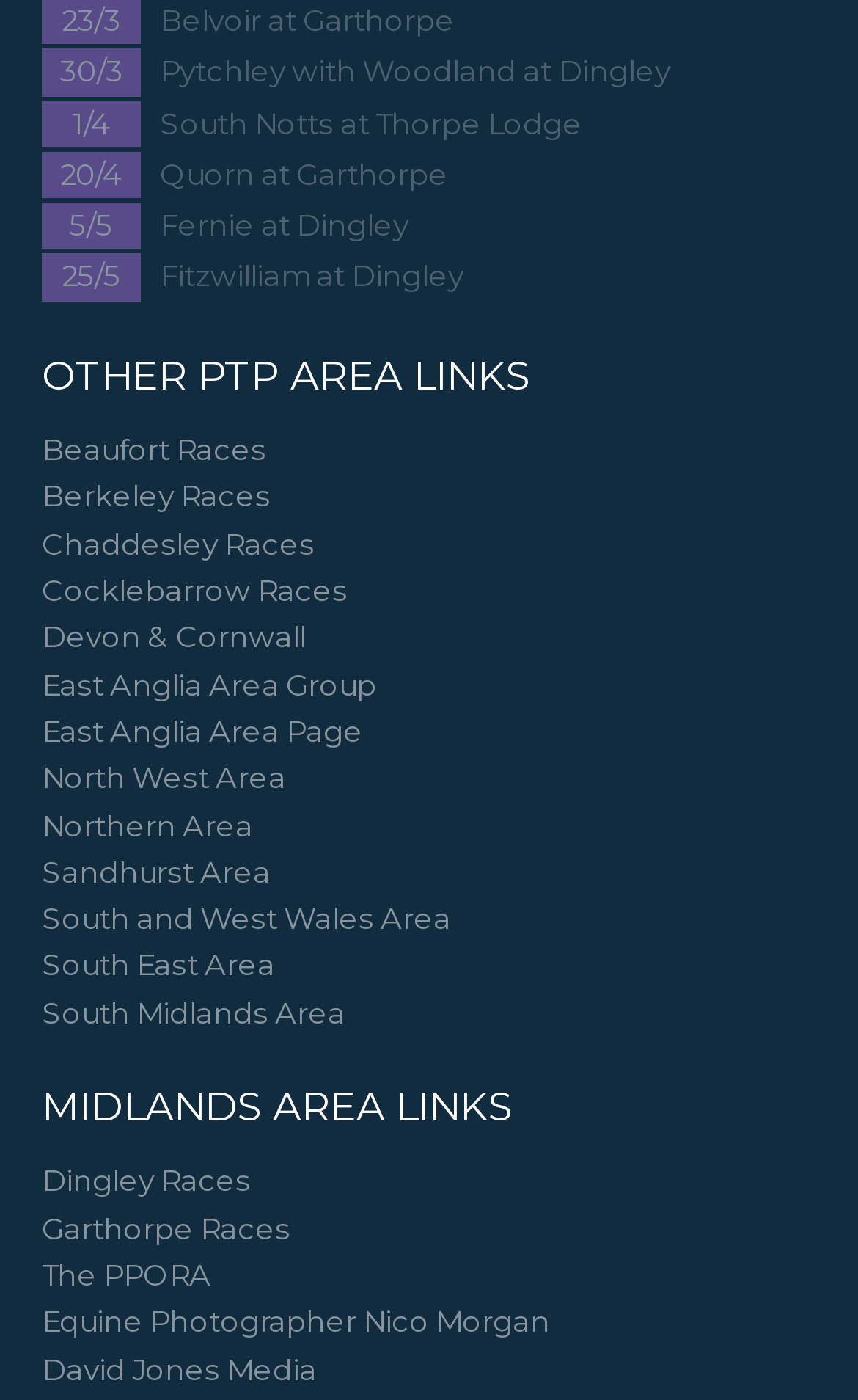Identify the coordinates of the bounding box for the element described below: "East Anglia Area Group". Return the coordinates as four float numbers between 0 and 1: [left, top, right, bottom].

[0.048, 0.473, 0.438, 0.506]